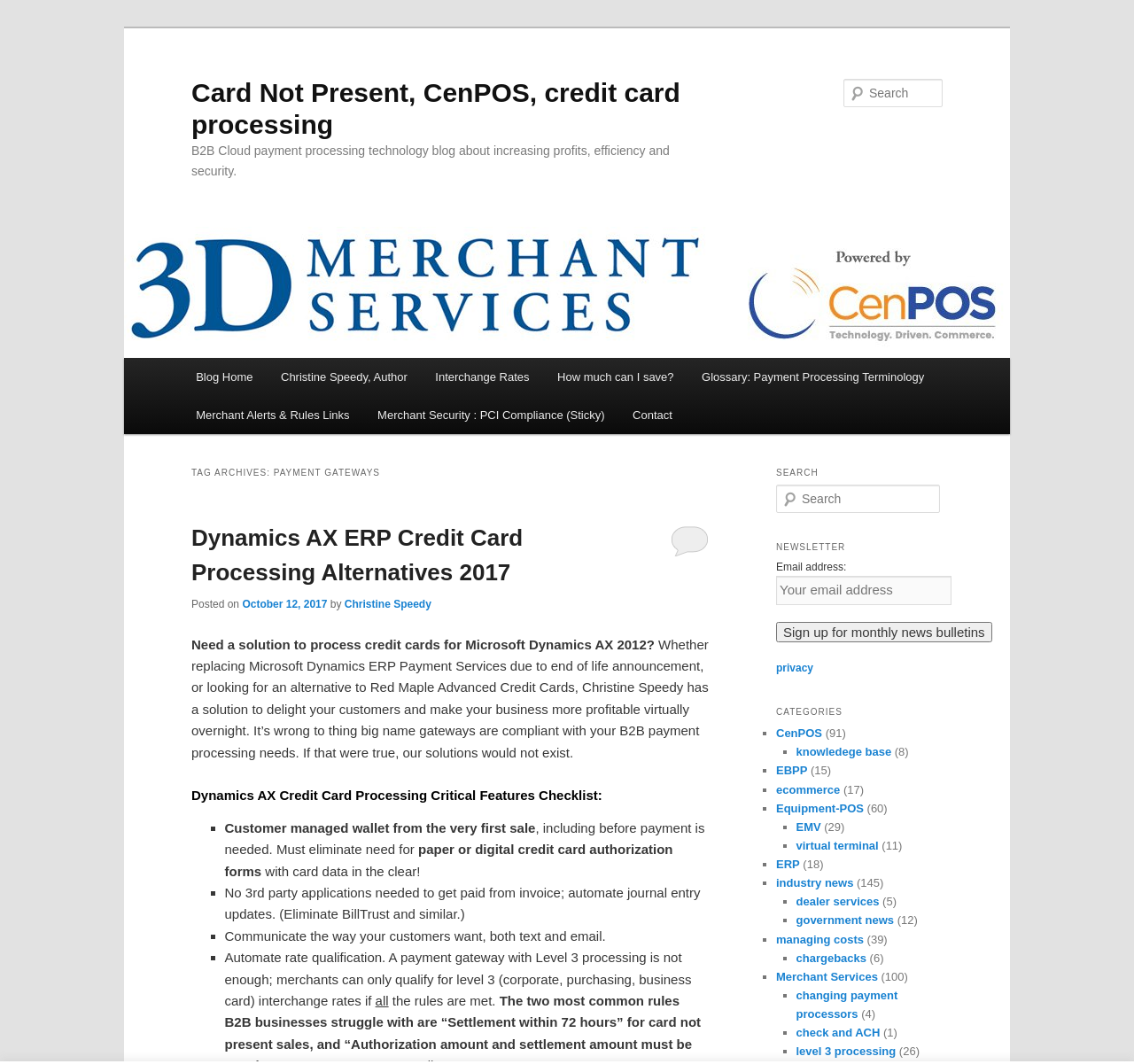Identify and provide the text of the main header on the webpage.

Card Not Present, CenPOS, credit card processing